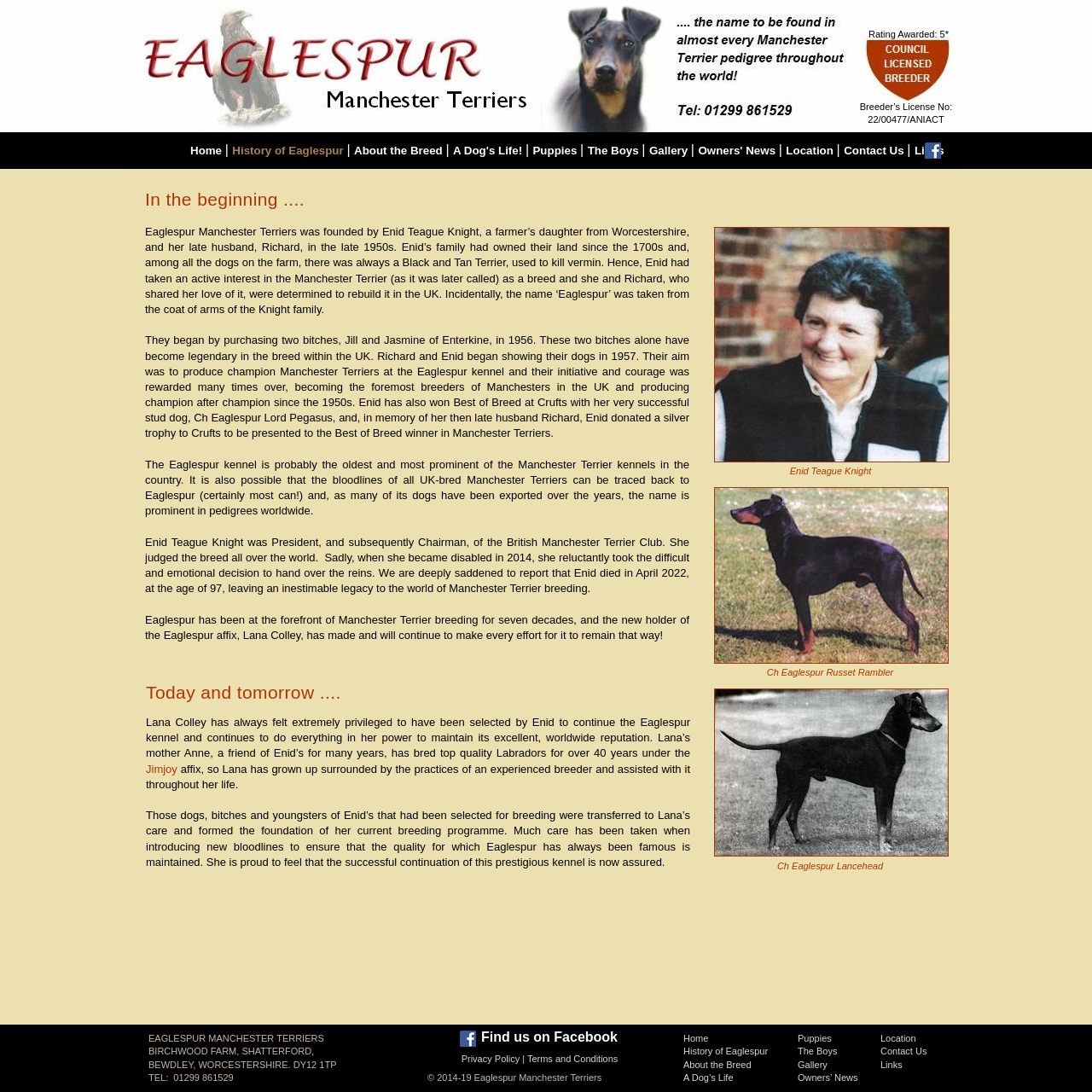Provide a thorough description of the webpage's content and layout.

The webpage is about Eaglespur Manchester Terriers, a breeder of show-winning Manchester Terriers. At the top, there is a navigation menu with links to various pages, including "Home", "History of Eaglespur", "About the Breed", and more. Below the menu, there is a brief history of the breeder, Enid Teague Knight, and her late husband Richard, who founded the kennel in the late 1950s. The text describes how they rebuilt the Manchester Terrier breed in the UK and produced champion dogs.

To the right of the text, there are three images of Enid Teague Knight and two of her champion dogs, Ch Eaglespur Russet Rambler and Ch Eaglespur Lancehead. Below the images, there is a section of text that continues the story of Enid's legacy and how the kennel is now being run by Lana Colley, who was selected by Enid to continue the Eaglespur kennel.

Further down the page, there is a section with links to various pages, including "Puppies", "The Boys", "Gallery", and more. At the bottom of the page, there is a footer section with contact information, including an address, phone number, and links to "Privacy Policy" and "Terms and Conditions". There is also a copyright notice and a link to "Find us on Facebook".